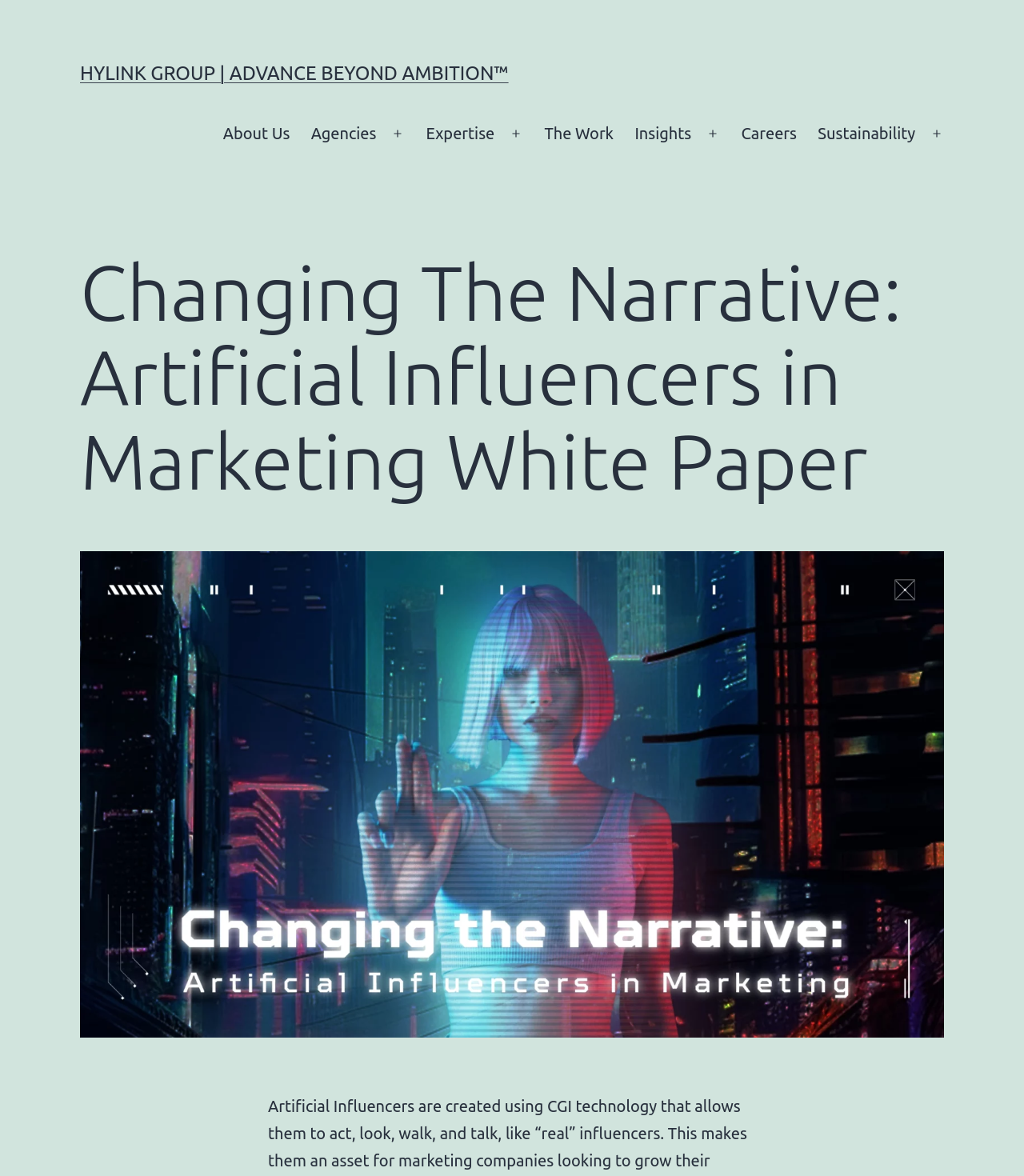Please identify the bounding box coordinates of the element that needs to be clicked to perform the following instruction: "Click on the 'Insights' link".

[0.61, 0.097, 0.685, 0.131]